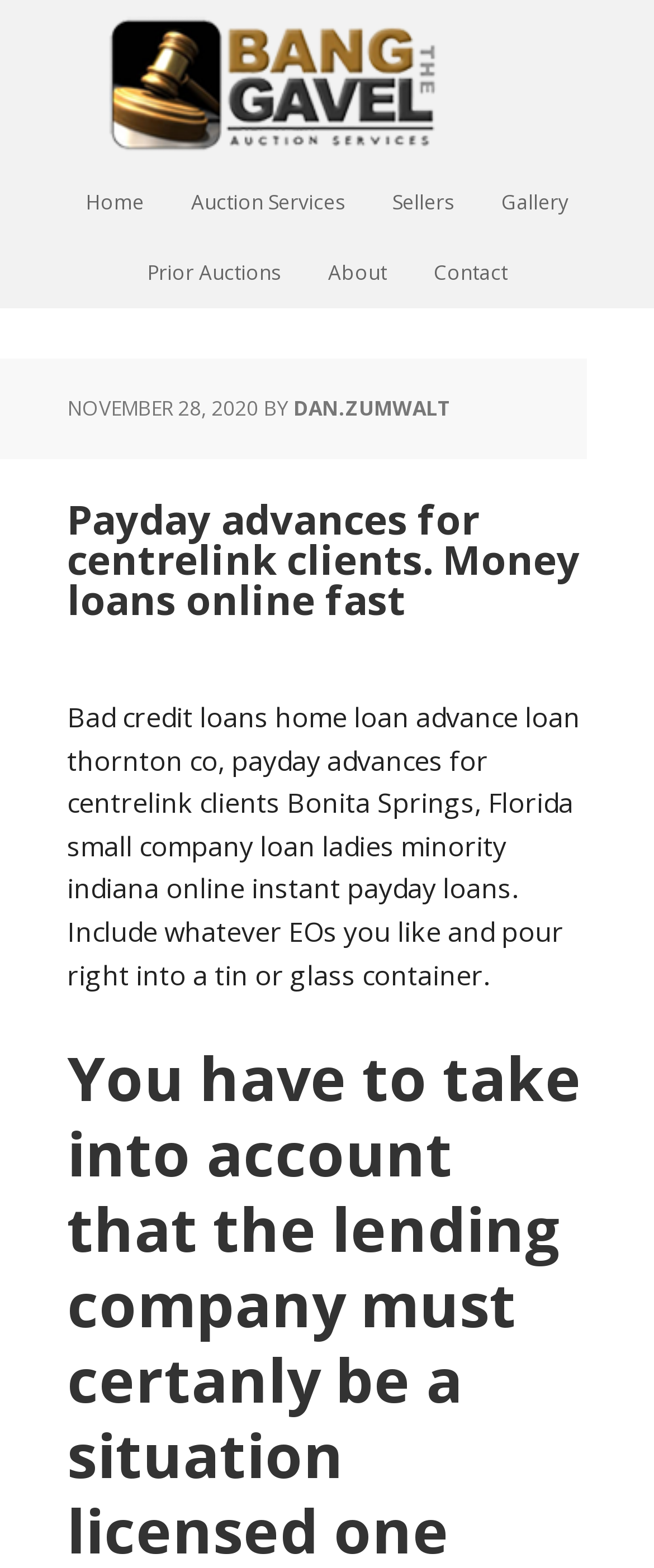Given the element description Bang The Gavel, predict the bounding box coordinates for the UI element in the webpage screenshot. The format should be (top-left x, top-left y, bottom-right x, bottom-right y), and the values should be between 0 and 1.

[0.167, 0.0, 0.833, 0.107]